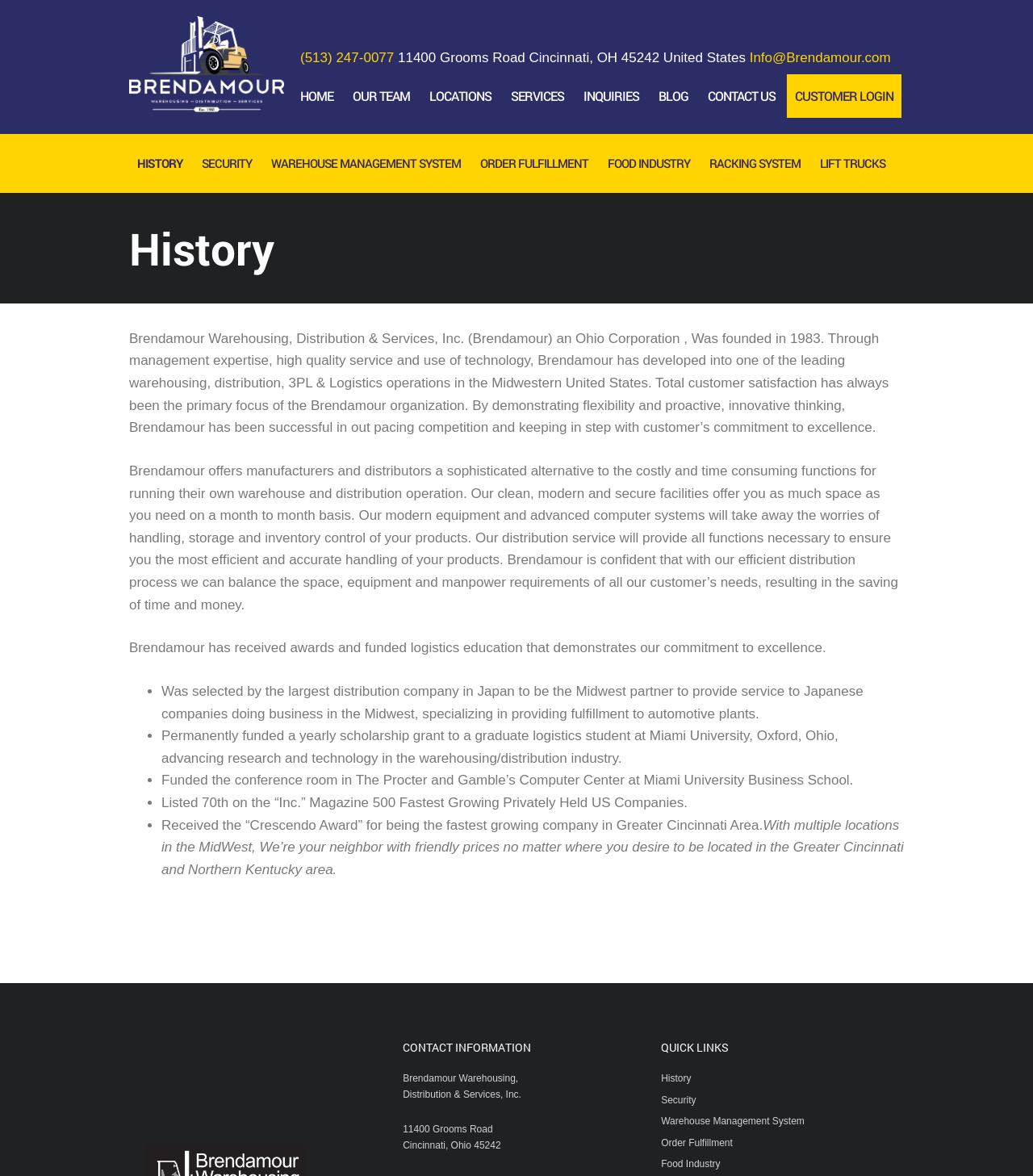Please specify the bounding box coordinates of the element that should be clicked to execute the given instruction: 'Get quick access to the 'SECURITY' page'. Ensure the coordinates are four float numbers between 0 and 1, expressed as [left, top, right, bottom].

[0.64, 0.93, 0.674, 0.94]